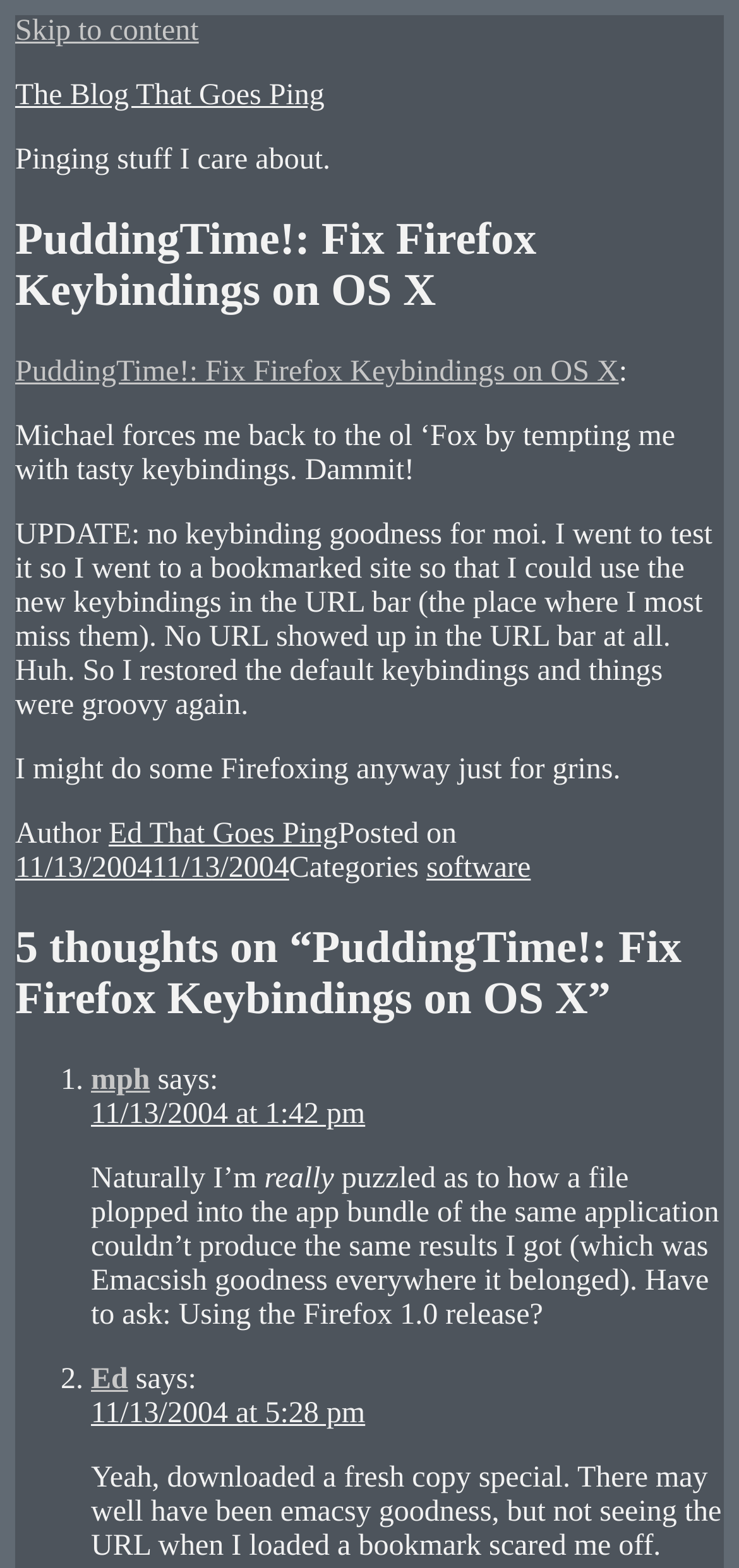Please find the bounding box coordinates of the element that you should click to achieve the following instruction: "Check the author's profile". The coordinates should be presented as four float numbers between 0 and 1: [left, top, right, bottom].

[0.147, 0.522, 0.457, 0.542]